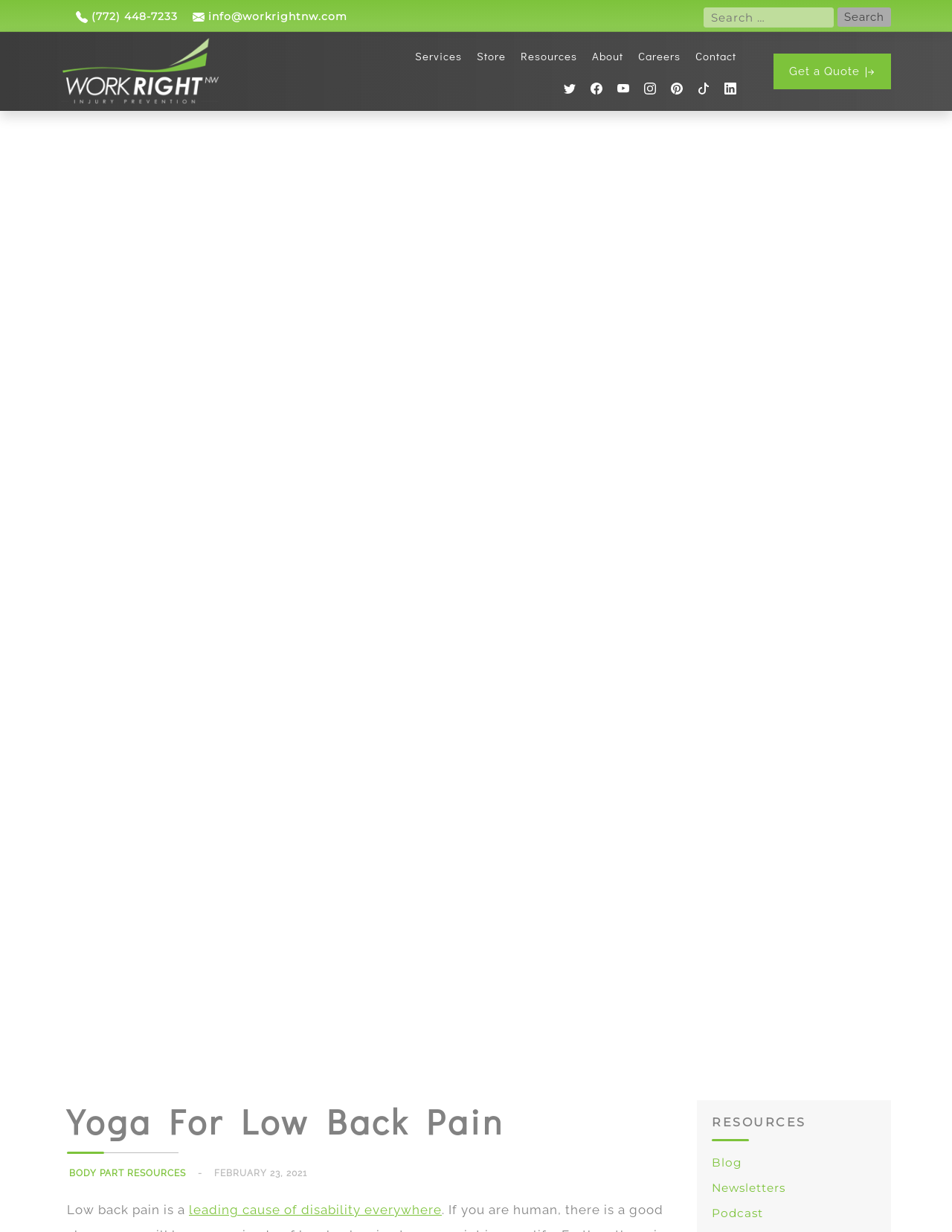Please determine the bounding box coordinates of the area that needs to be clicked to complete this task: 'Visit Work Right NW on Twitter'. The coordinates must be four float numbers between 0 and 1, formatted as [left, top, right, bottom].

[0.577, 0.058, 0.605, 0.083]